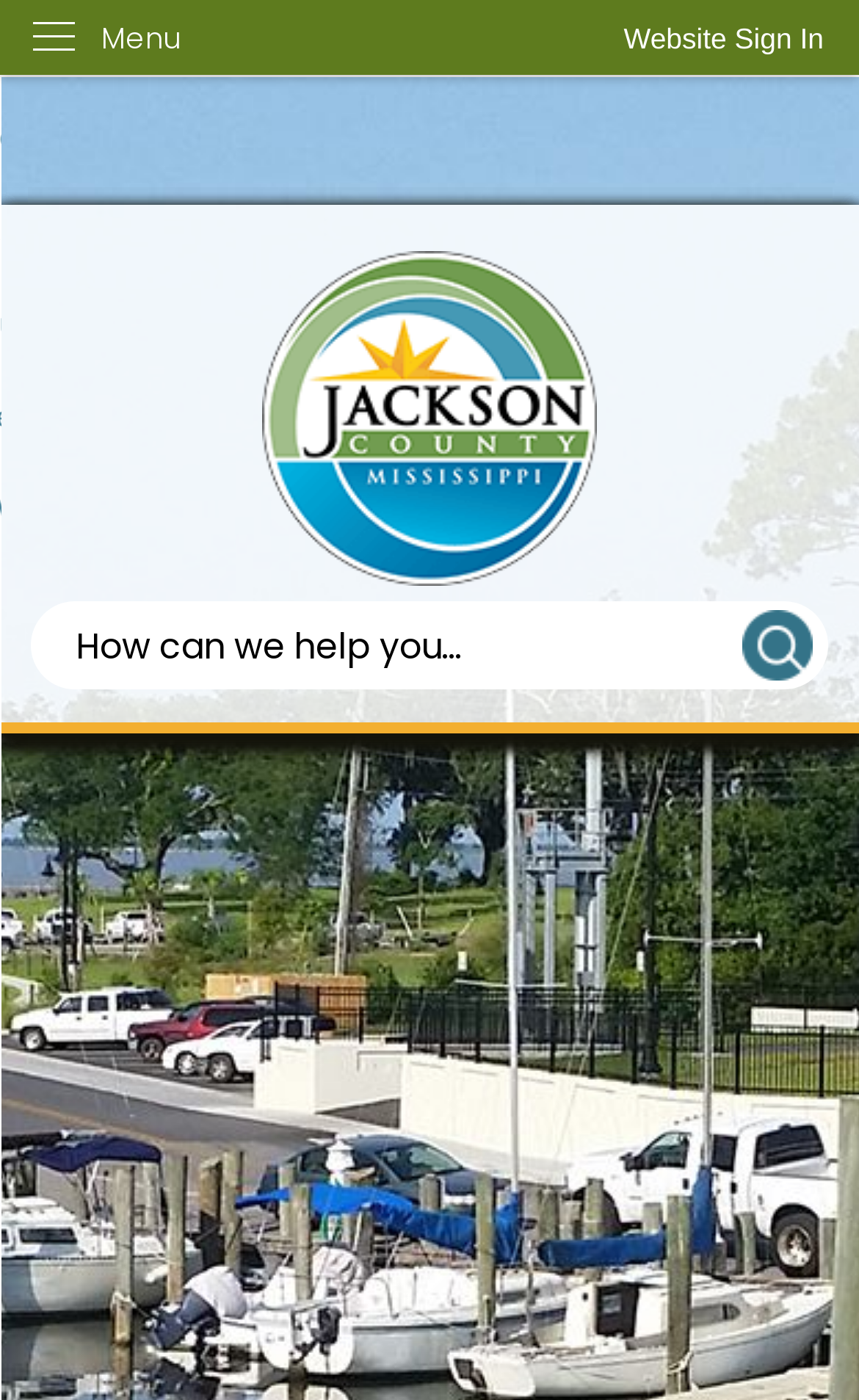What is the orientation of the menu? Please answer the question using a single word or phrase based on the image.

Vertical